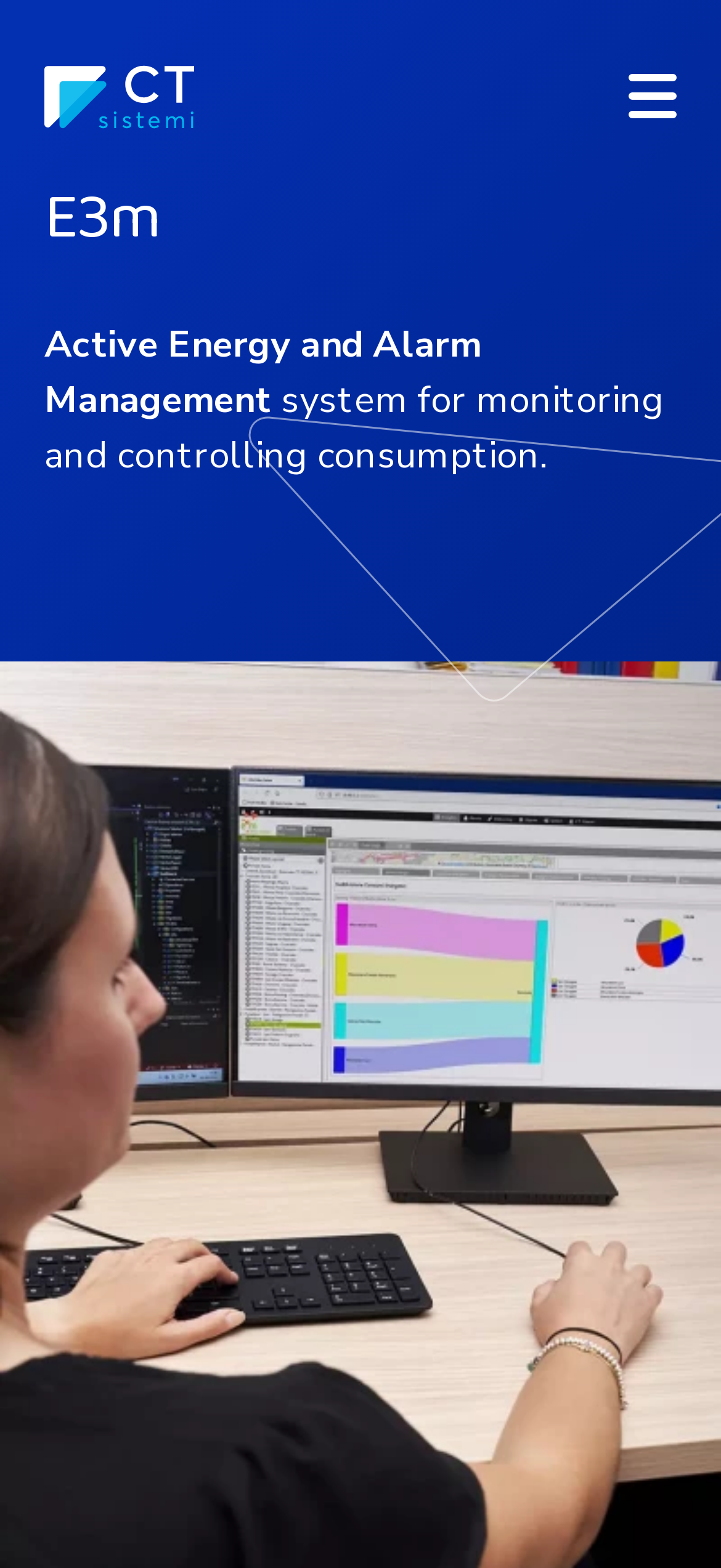Please determine the bounding box coordinates, formatted as (top-left x, top-left y, bottom-right x, bottom-right y), with all values as floating point numbers between 0 and 1. Identify the bounding box of the region described as: kuroi.header.mobile-menu-cta.open

[0.872, 0.047, 0.938, 0.075]